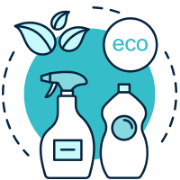What type of top does the spray bottle have?
Utilize the image to construct a detailed and well-explained answer.

According to the caption, the spray bottle on the left has a trigger top, which implies that it has a versatile application mechanism.